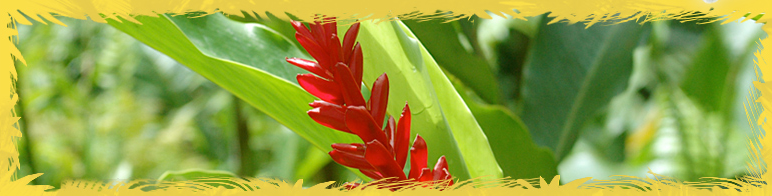What type of landscape is depicted in the image?
Respond to the question with a well-detailed and thorough answer.

The image captures the lushness of the tropical landscape, emphasizing the region's natural beauty, which suggests that the type of landscape depicted in the image is tropical.